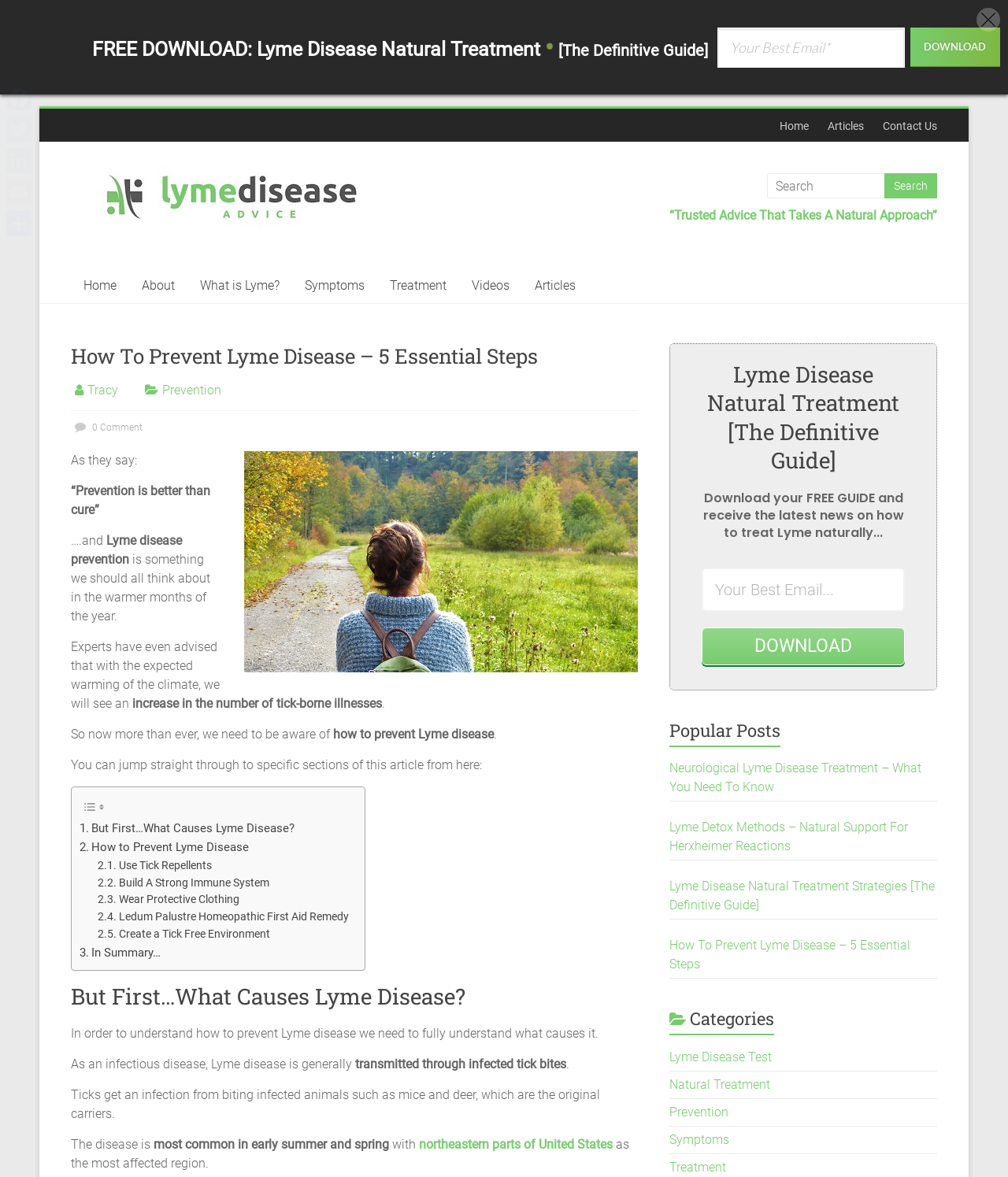Specify the bounding box coordinates of the element's area that should be clicked to execute the given instruction: "Learn about natural treatment protocols". The coordinates should be four float numbers between 0 and 1, i.e., [left, top, right, bottom].

[0.696, 0.306, 0.898, 0.404]